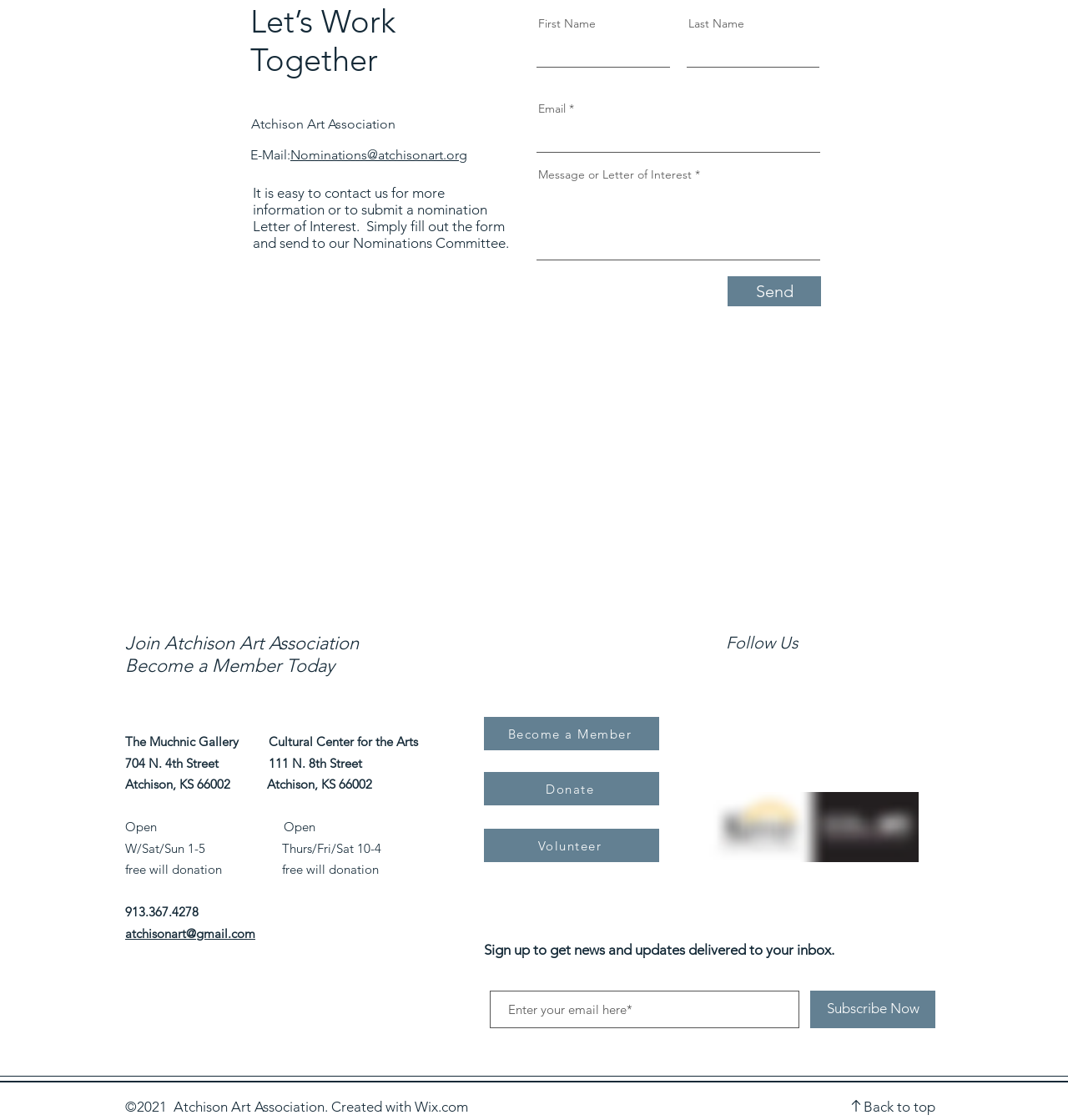Carefully examine the image and provide an in-depth answer to the question: How can someone become a member of the Atchison Art Association?

The link element 'Become a Member' suggests that users can click on it to become a member of the Atchison Art Association, which is likely to lead to a membership application or registration process.